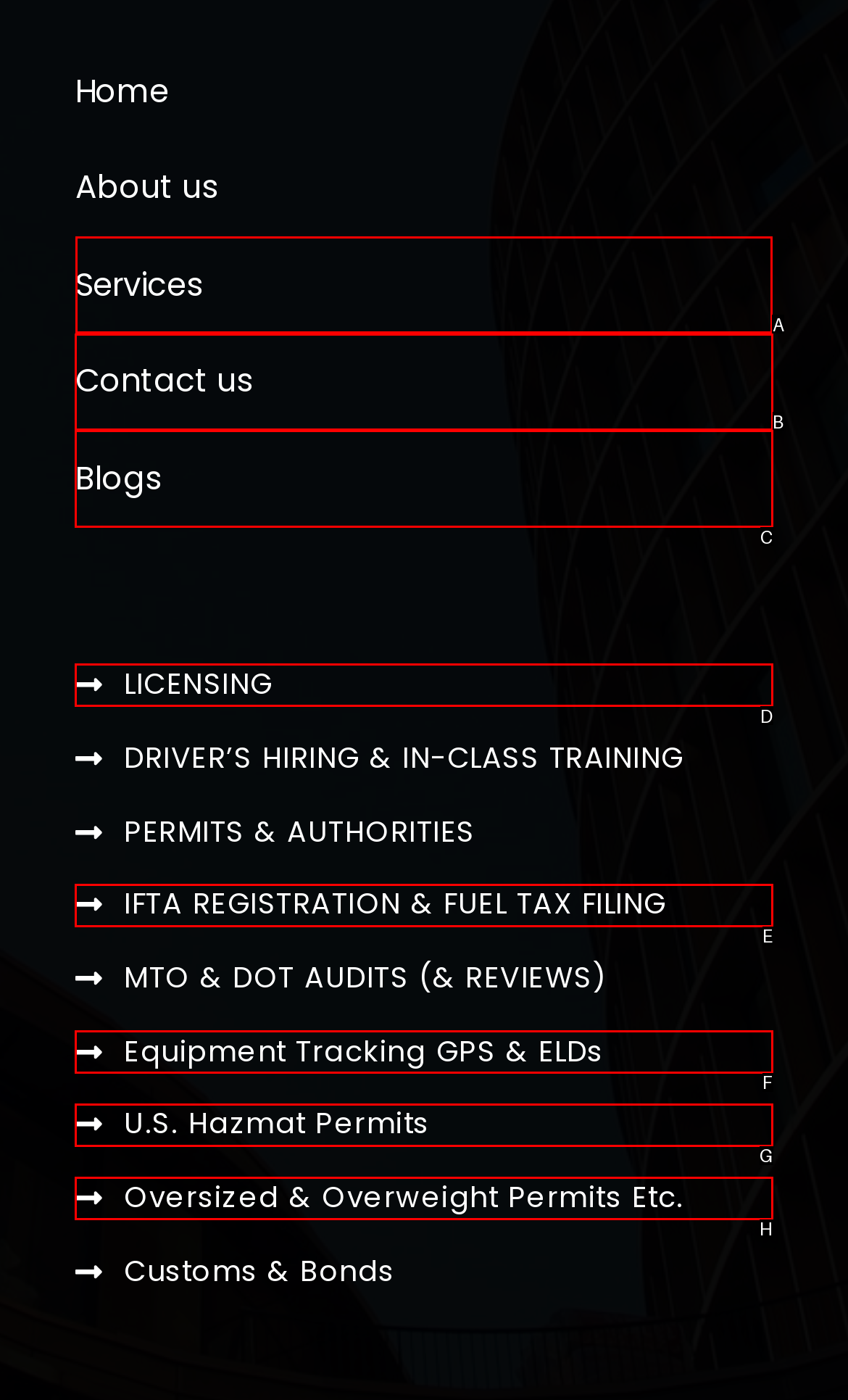Identify the HTML element to select in order to accomplish the following task: view services offered
Reply with the letter of the chosen option from the given choices directly.

A